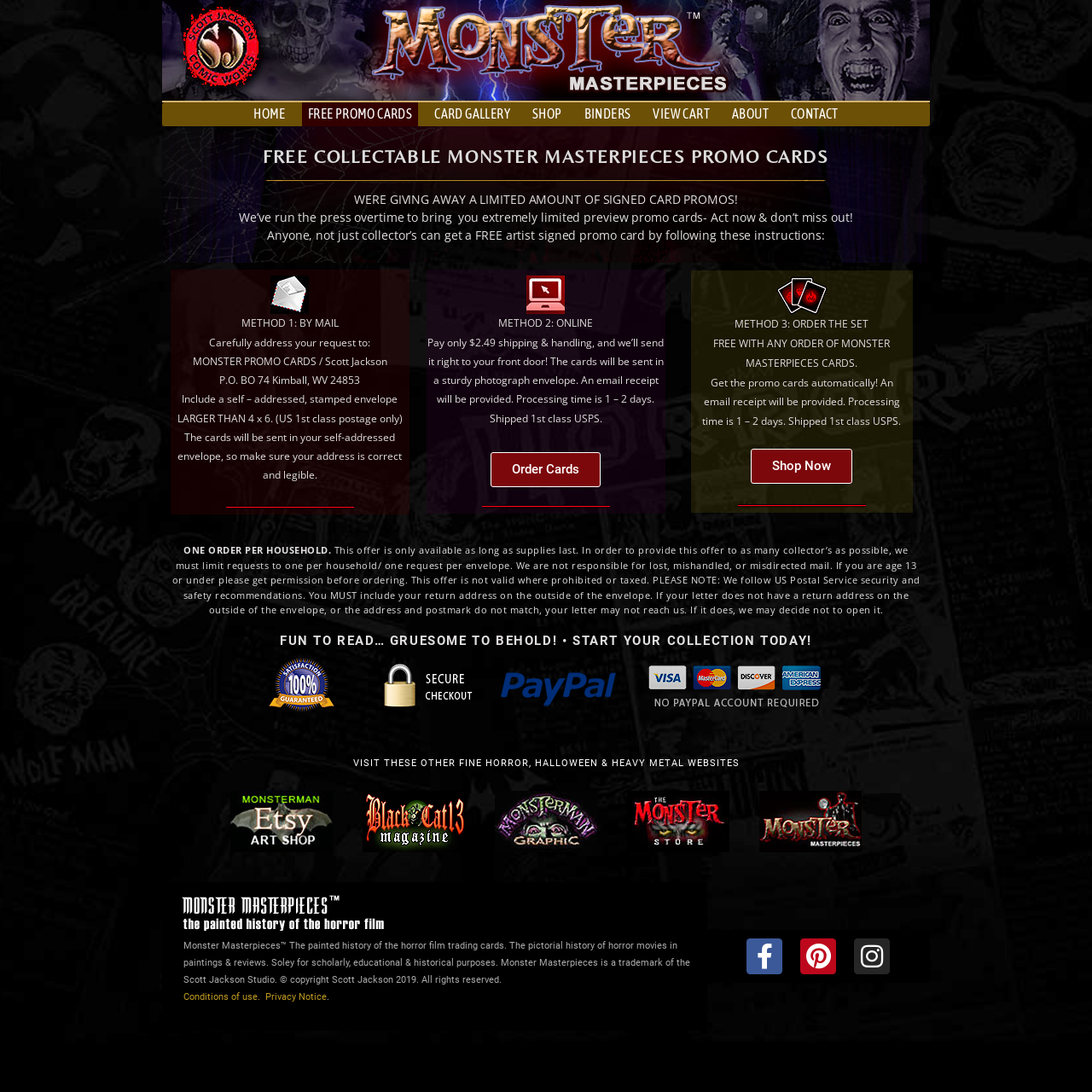Extract the bounding box coordinates for the UI element described as: "News".

None